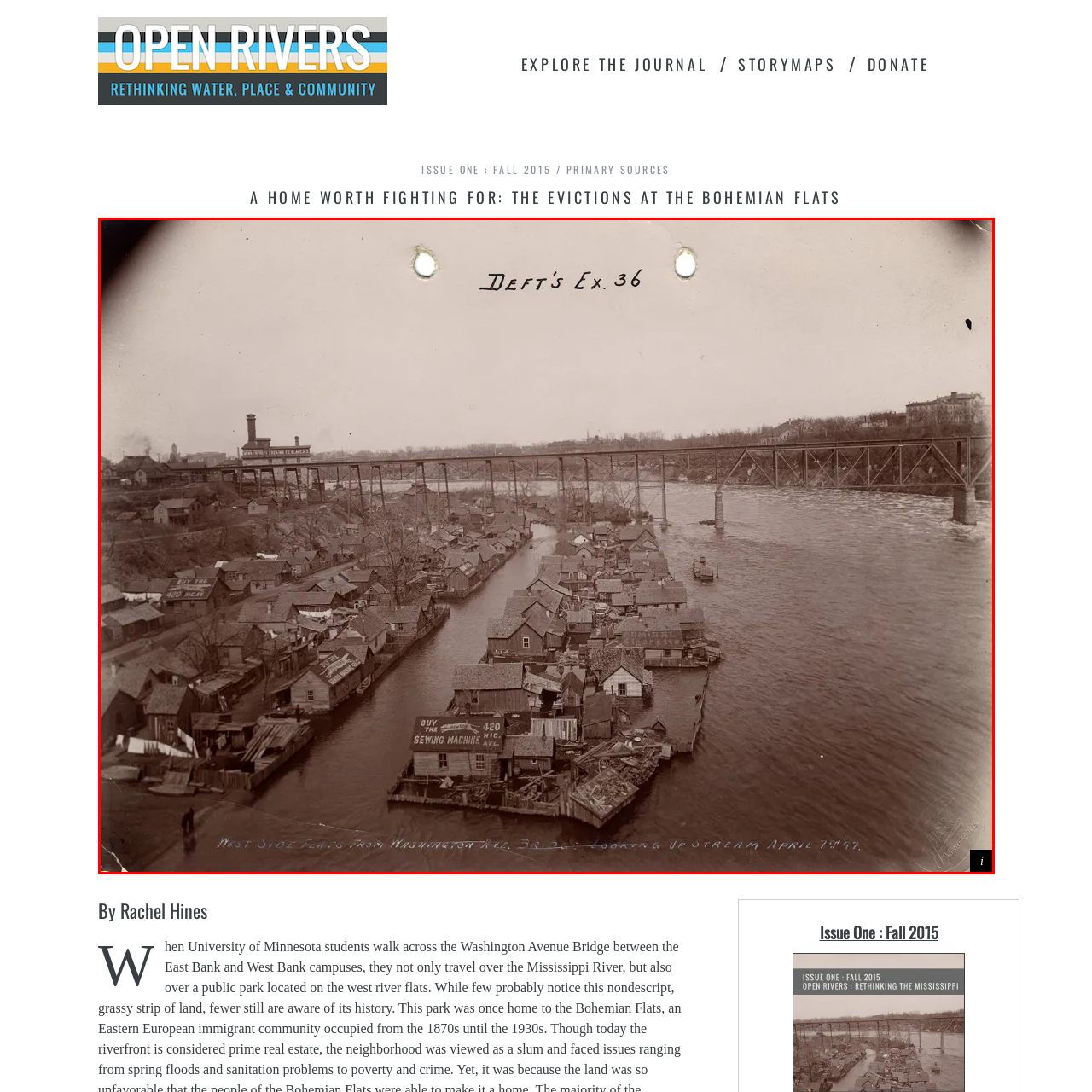Compose a thorough description of the image encased in the red perimeter.

The image captures the historic scene of "Spring Flooding at the Bohemian Flats in 1897," showcasing a significant moment in the area's past. In the foreground, numerous houses constructed on wooden platforms appear partially submerged in the water, a stark reminder of the river's power during seasonal flooding. Each structure, with its distinct architecture and visible signage, reflects the community's resilience and adaptation to the challenging environmental conditions. 

In the background, an elevated bridge spans the river, serving as a crucial connection between the two sides of the city. The hazy sky and muted tones of the photograph contribute to a somber yet poignant atmosphere, emphasizing the gravity of the flooding. This historical photograph is a part of the Hennepin County Library's archives and serves as a valuable visual documentation of urban life in the late 19th century.